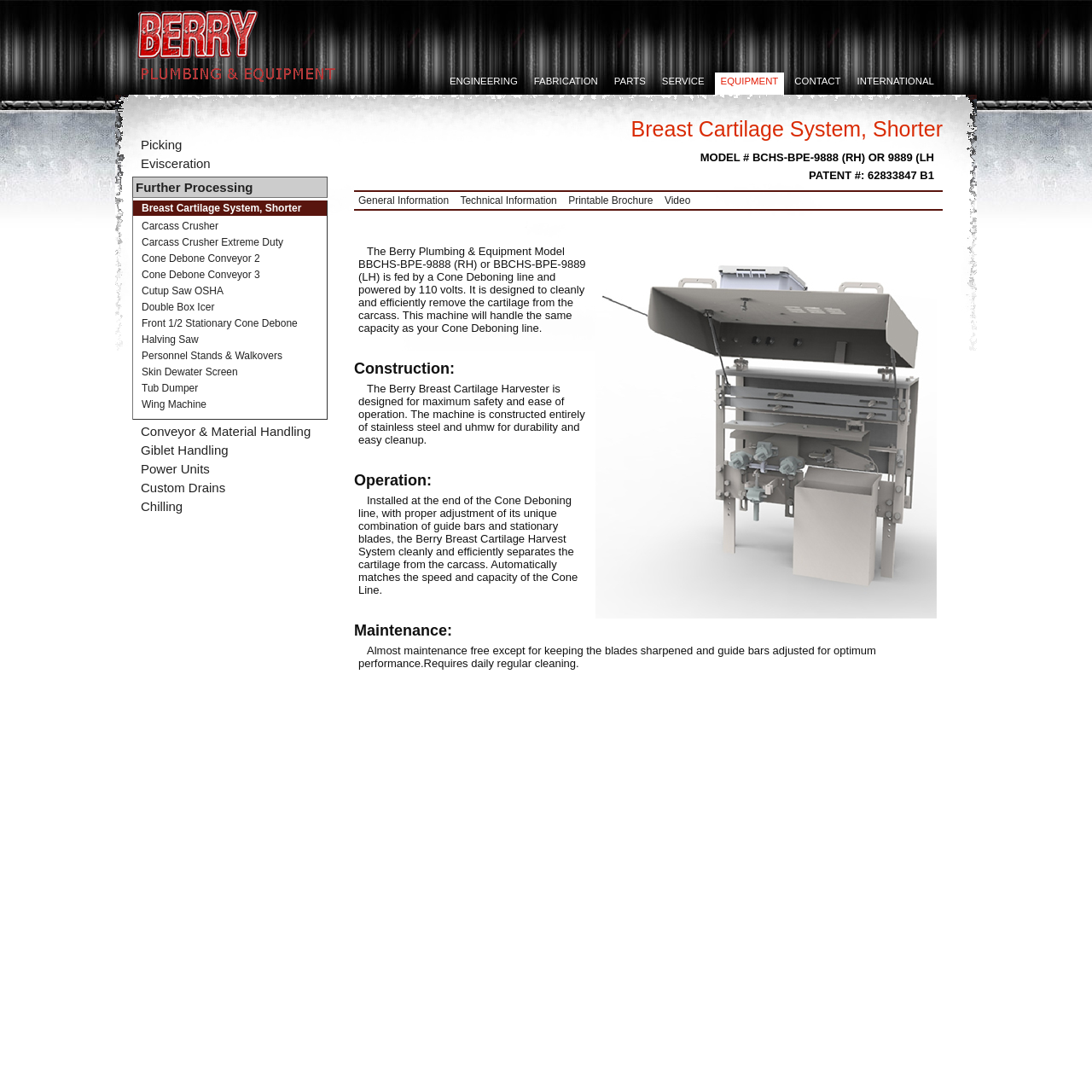What is the power source of the Berry Plumbing & Equipment Model?
Analyze the image and provide a thorough answer to the question.

The webpage states that the Berry Plumbing & Equipment Model BBCHS-BPE-9888 (RH) or BBCHS-BPE-9889 (LH) is powered by 110 volts.